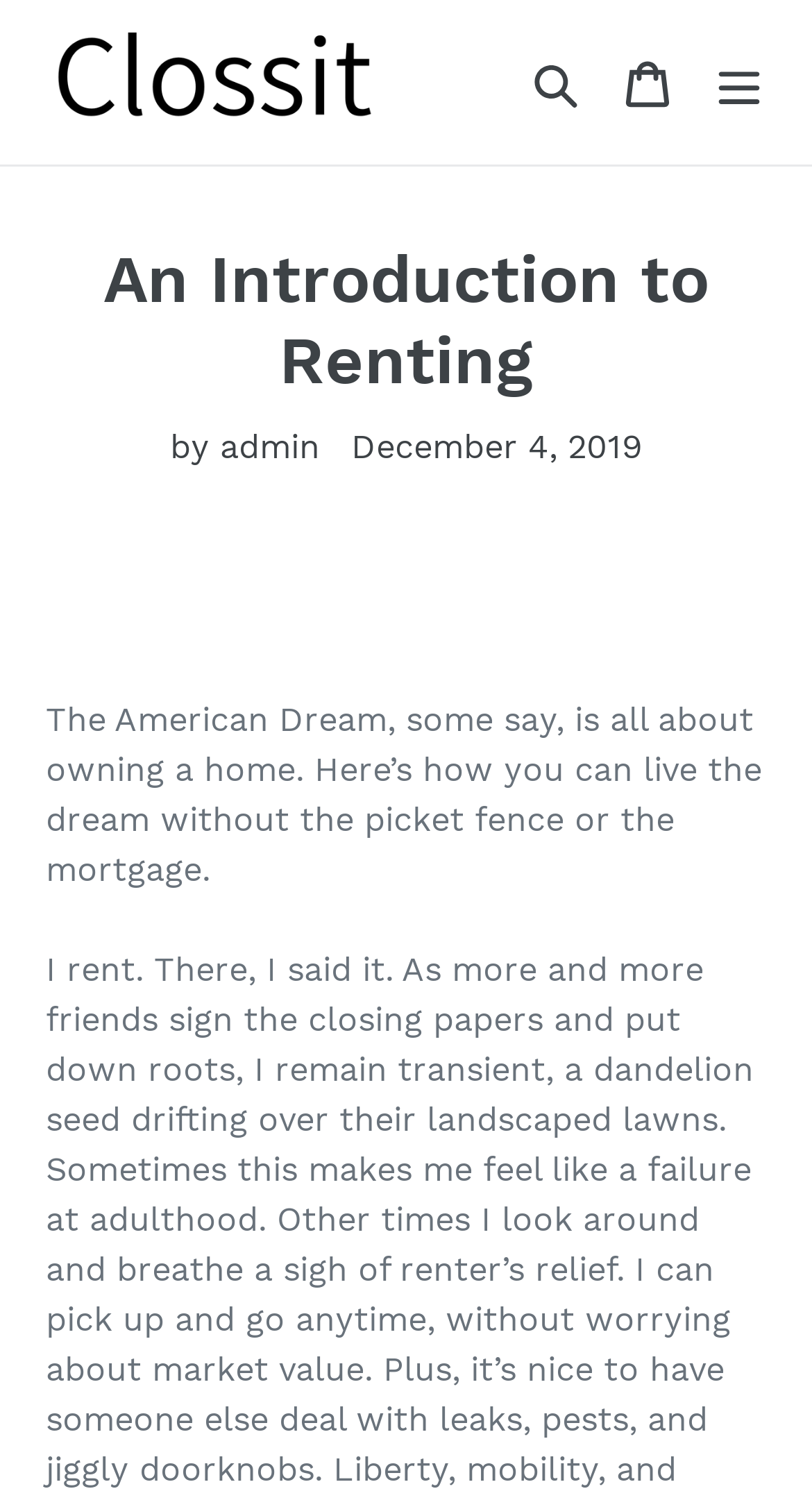When was the article published?
We need a detailed and meticulous answer to the question.

The publication date of the article can be found by looking at the time element which contains the static text 'December 4, 2019'.